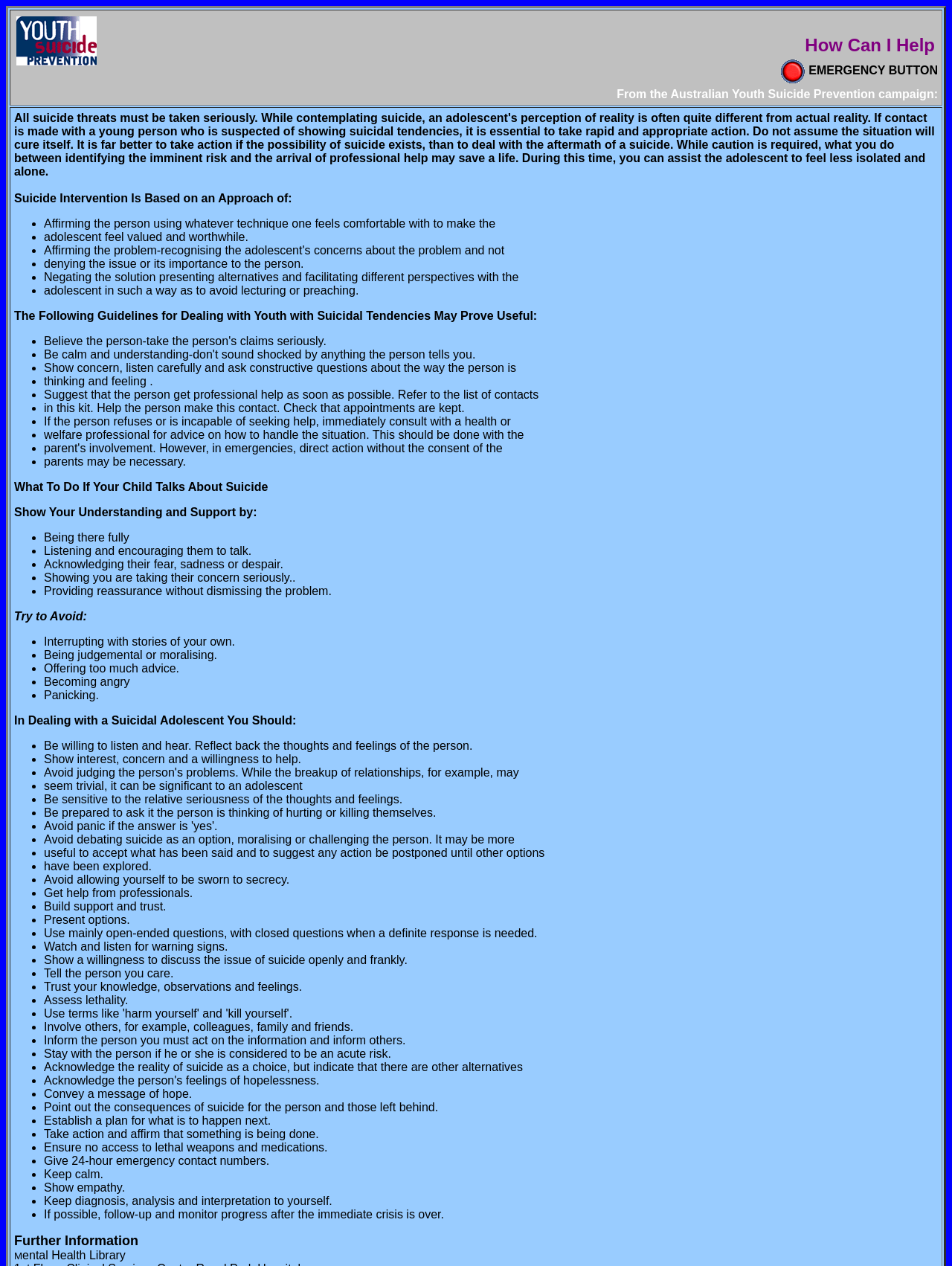Give a full account of the webpage's elements and their arrangement.

The webpage is focused on providing guidance on how to help individuals with suicidal tendencies, particularly adolescents. At the top, there is a logo from the Australian Youth Suicide Prevention campaign, accompanied by an emergency button and a brief description. 

Below the logo, there is a section titled "The Following Guidelines for Dealing with Youth with Suicidal Tendencies May Prove Useful." This section consists of a list of guidelines, each marked with a bullet point, that provide advice on how to approach and support individuals with suicidal thoughts. The guidelines emphasize the importance of showing concern, listening carefully, and asking constructive questions.

Following this section, there is another section titled "What To Do If Your Child Talks About Suicide." This section provides guidance on how to respond to a child who is talking about suicide, with a focus on showing understanding and support. 

The webpage also includes a section titled "Try to Avoid," which lists behaviors to avoid when interacting with someone who is suicidal, such as interrupting, being judgmental, or offering too much advice.

Further down, there is a section titled "In Dealing with a Suicidal Adolescent You Should," which provides additional guidance on how to approach and support adolescents with suicidal thoughts. This section emphasizes the importance of listening, showing interest and concern, and being sensitive to the relative seriousness of the individual's thoughts and feelings.

Throughout the webpage, there are numerous bullet points and short paragraphs that provide concise and clear guidance on how to support individuals with suicidal tendencies. The overall tone is informative, supportive, and non-judgmental.